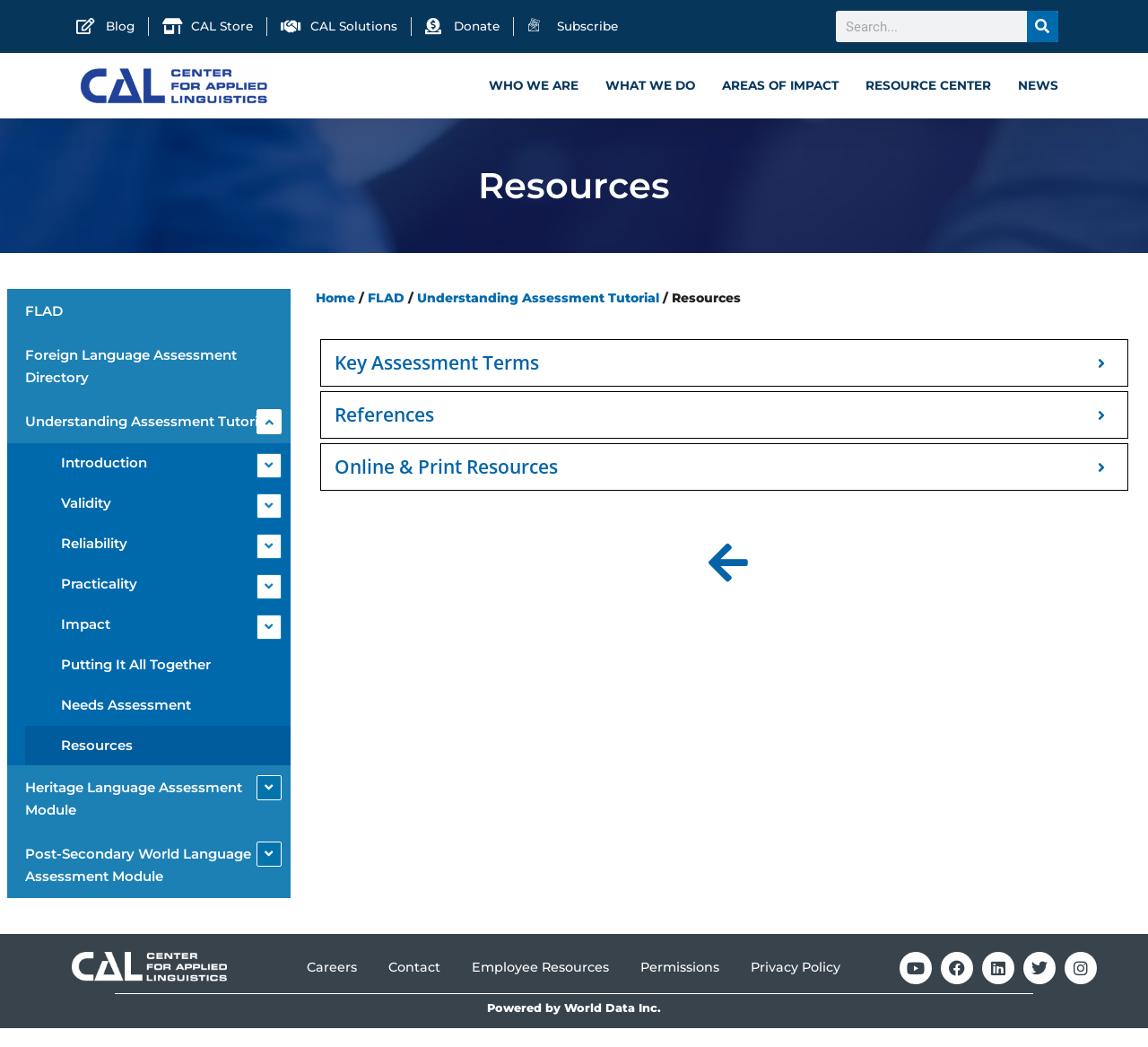Identify the bounding box coordinates of the section that should be clicked to achieve the task described: "Learn about Understanding Assessment Tutorial".

[0.006, 0.381, 0.253, 0.423]